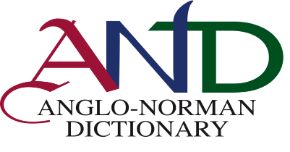What is written below the acronym 'AND'?
Please answer the question as detailed as possible.

Below the acronym 'AND', the full name 'ANGLO-NORMAN DICTIONARY' is written in bold, black text, creating a strong contrast with the background.